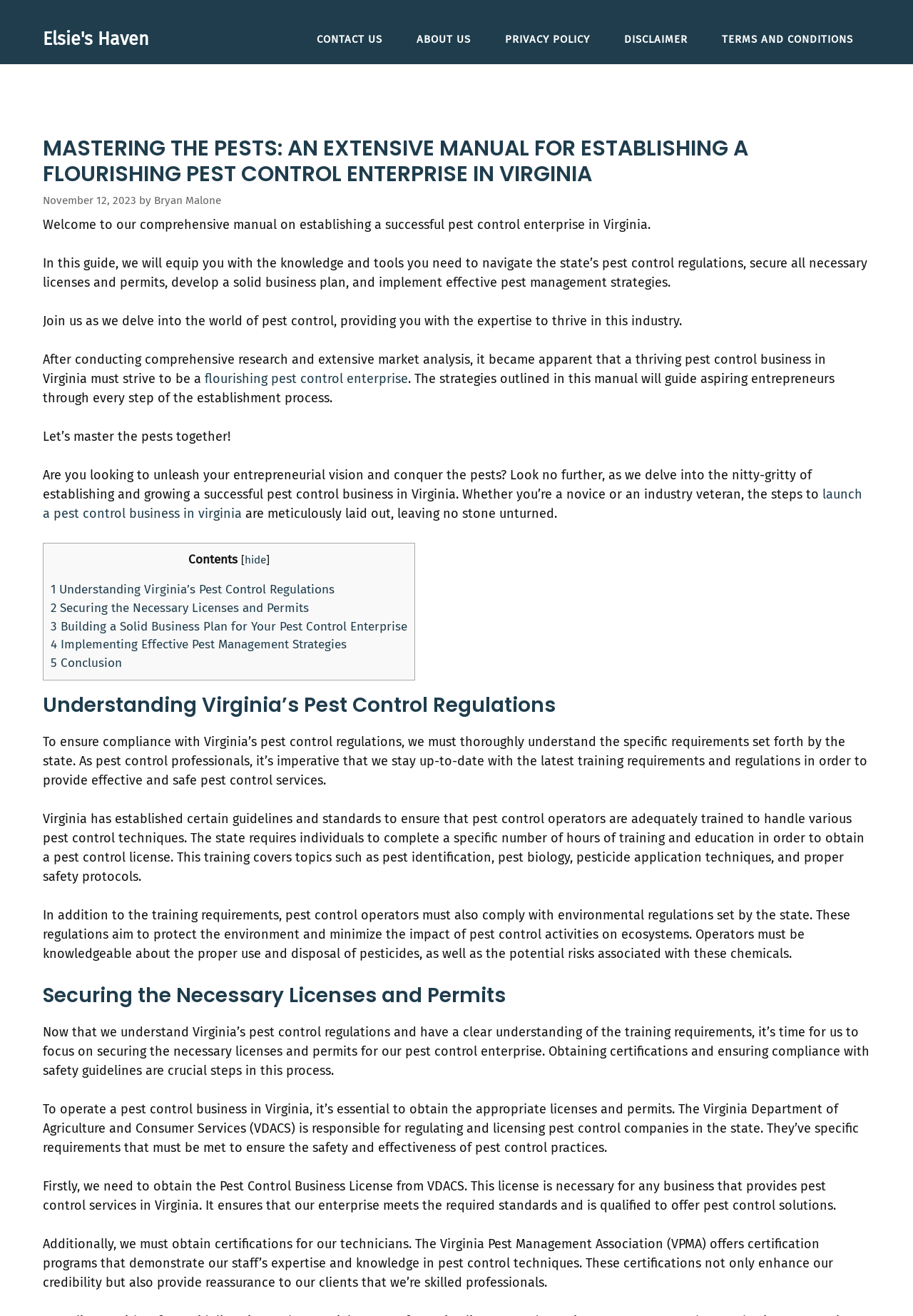Find the bounding box of the UI element described as follows: "flourishing pest control enterprise".

[0.224, 0.282, 0.447, 0.294]